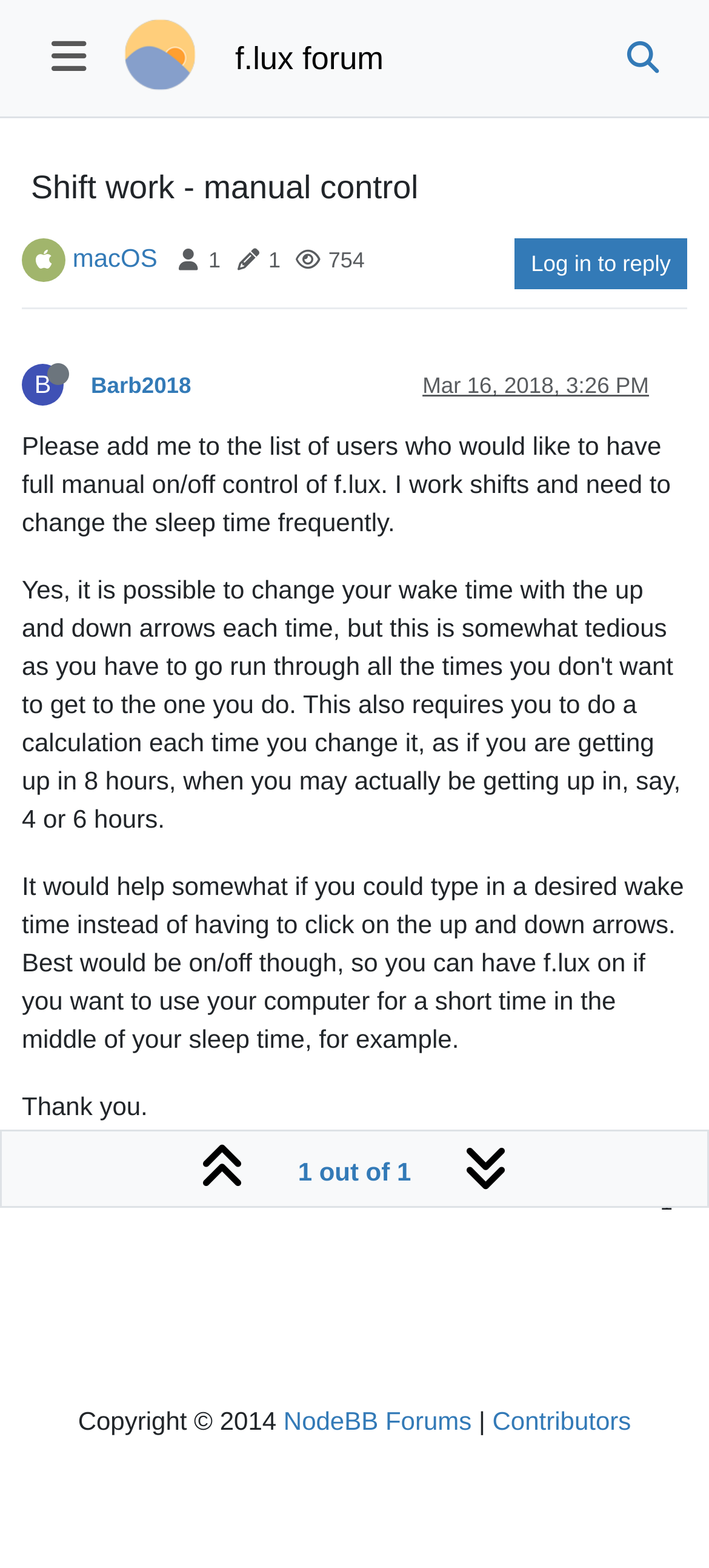Provide the bounding box coordinates of the area you need to click to execute the following instruction: "View user profile".

[0.128, 0.238, 0.27, 0.254]